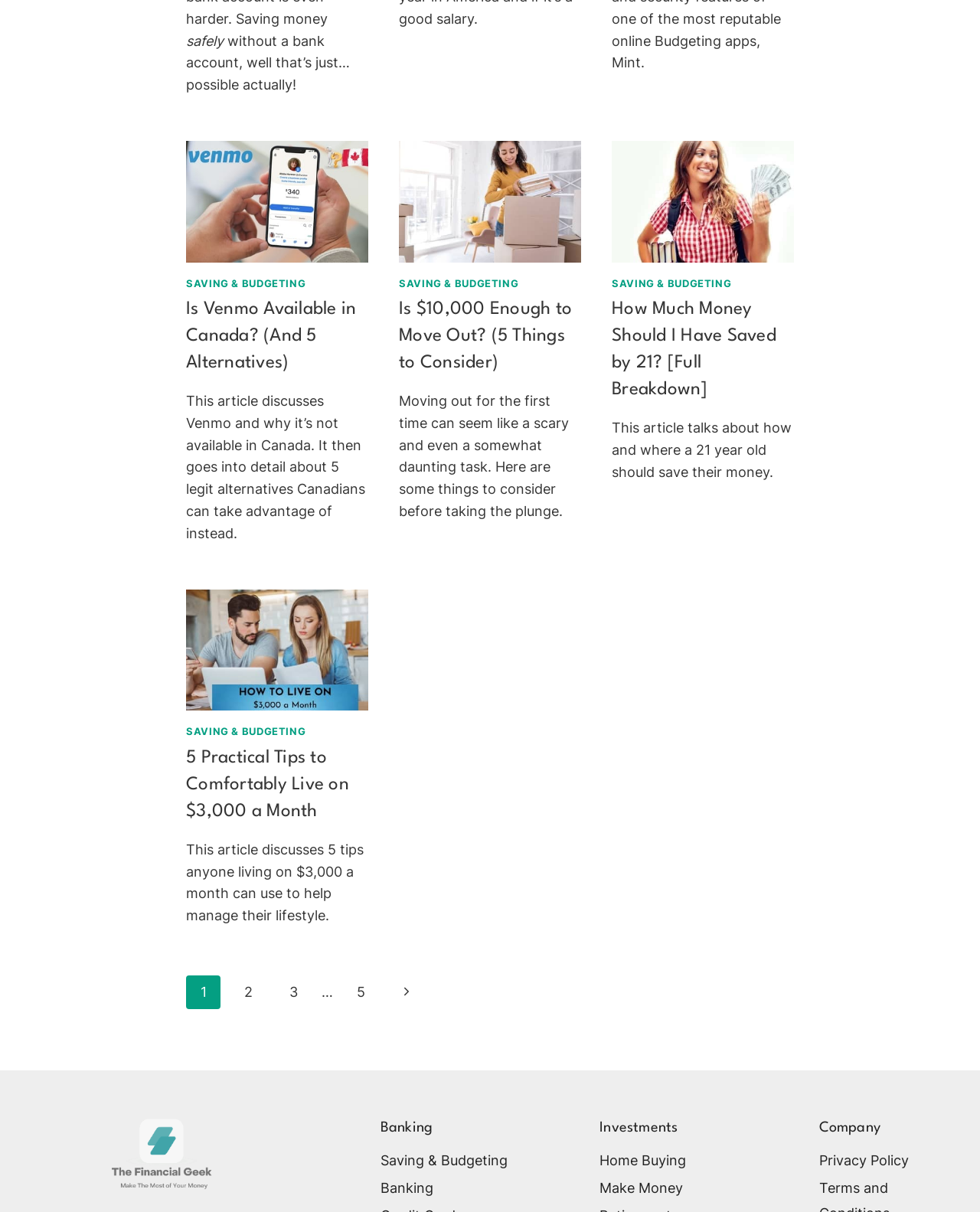Using the provided element description "Make Money", determine the bounding box coordinates of the UI element.

[0.612, 0.969, 0.757, 0.992]